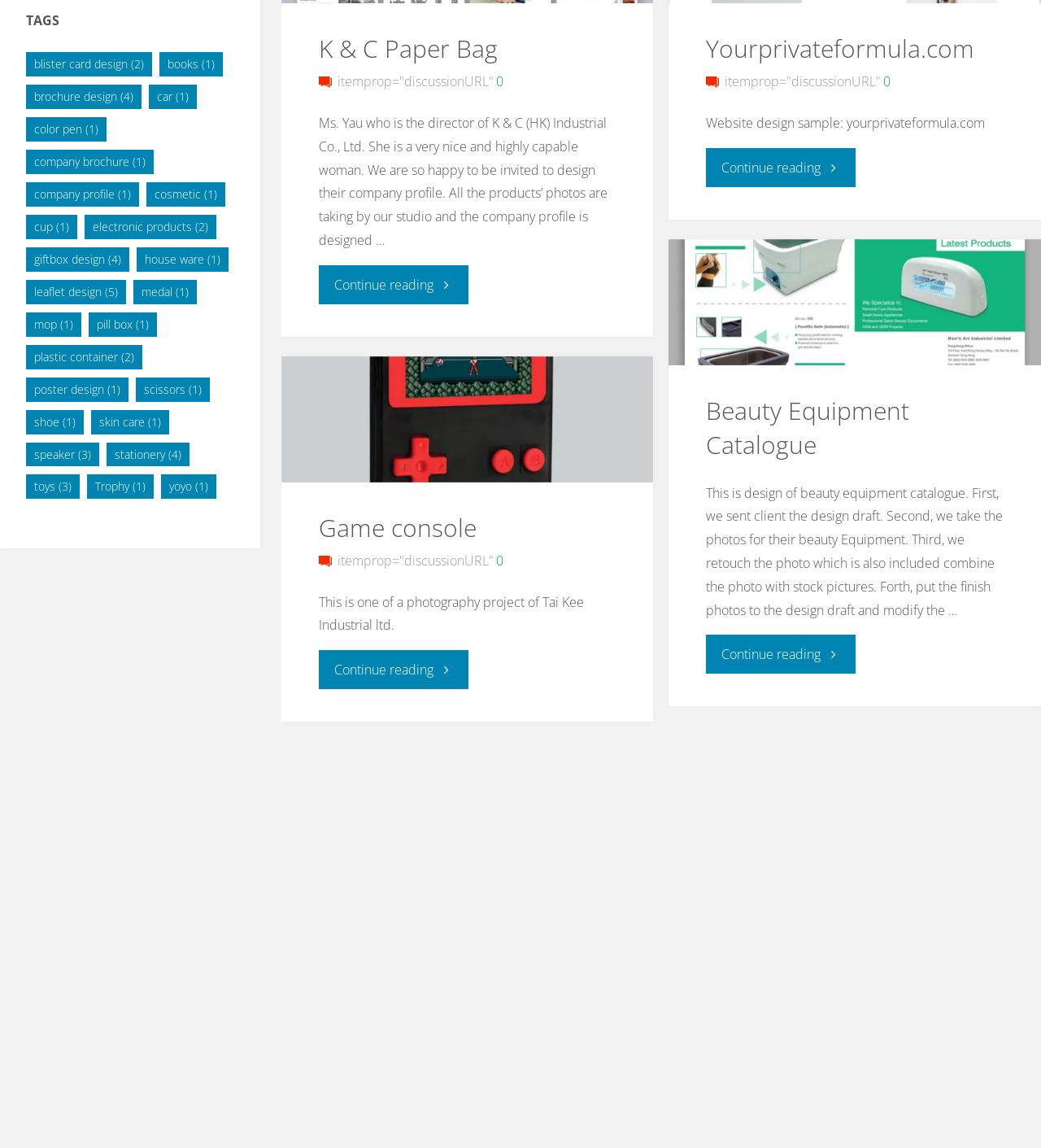Please determine the bounding box coordinates for the UI element described as: "company profile (1)".

[0.025, 0.159, 0.134, 0.18]